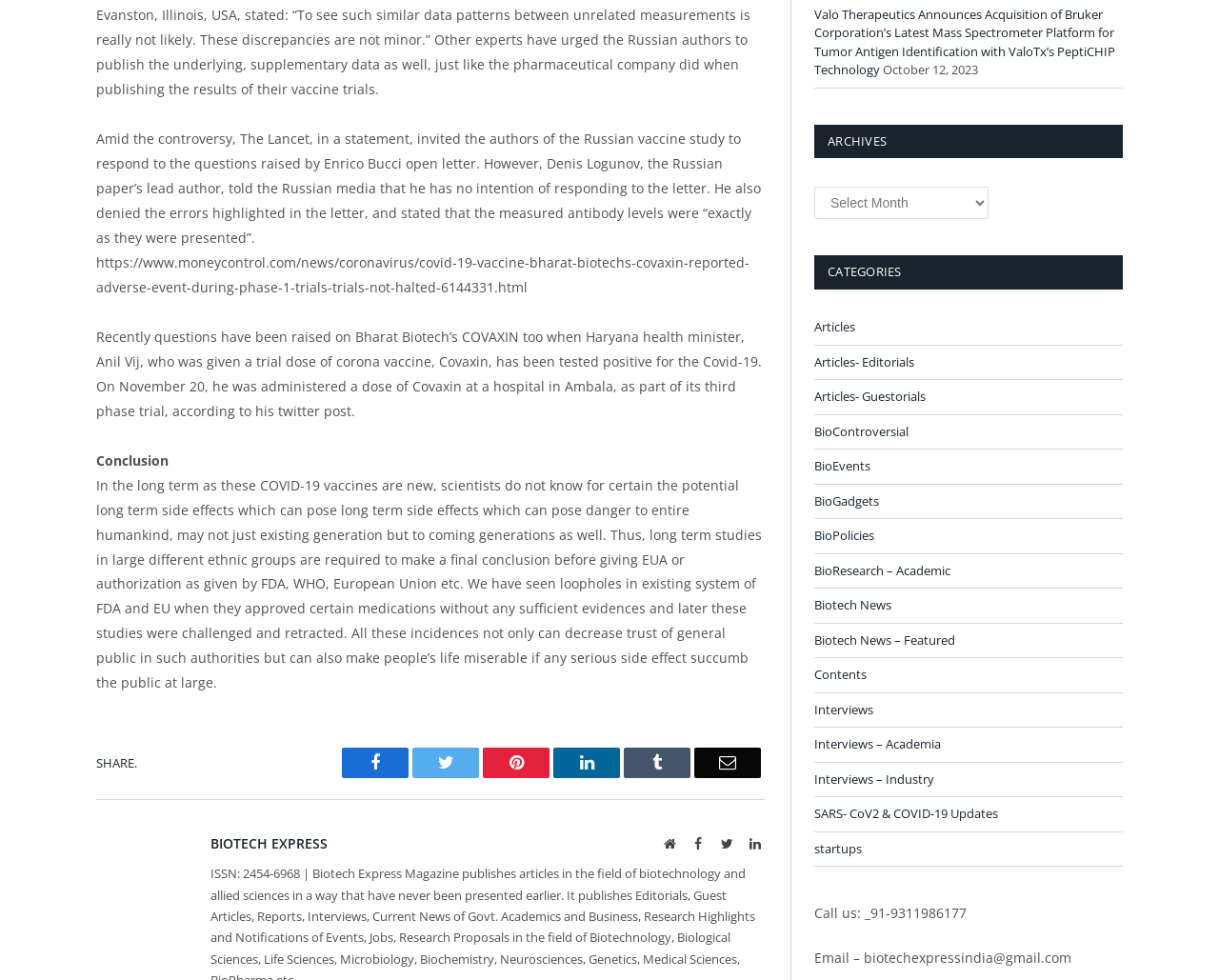Determine the bounding box coordinates of the region that needs to be clicked to achieve the task: "Select Archives".

[0.668, 0.191, 0.811, 0.224]